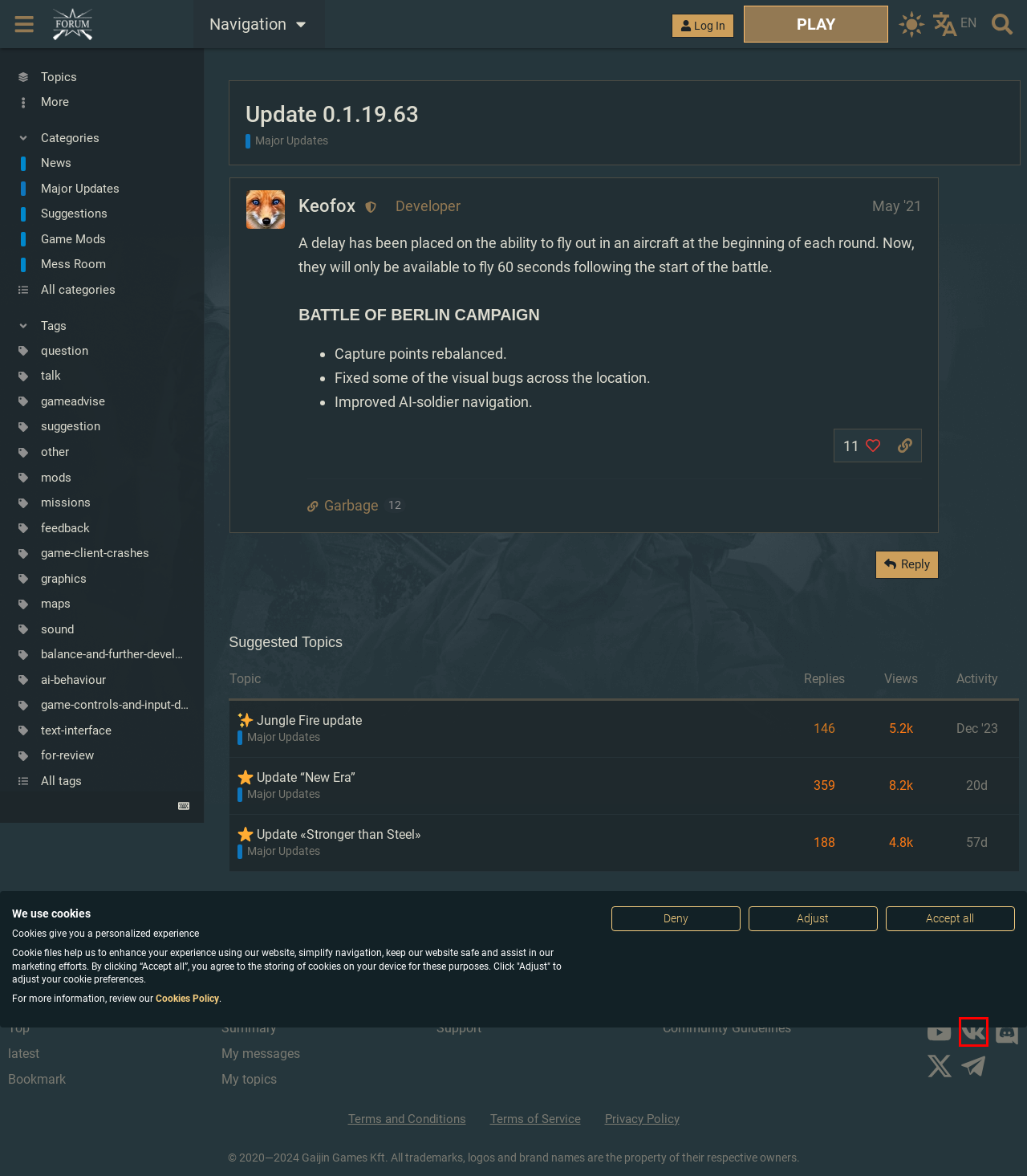With the provided screenshot showing a webpage and a red bounding box, determine which webpage description best fits the new page that appears after clicking the element inside the red box. Here are the options:
A. Enlisted
B. Community Bug Reporting System
C. 您的浏览器需要更新
D. Cookies Policy
E. Gaijin Terms of Service
F. Gaijin Privacy Policy
G. Gaijin Terms and Conditions
H. Gaijin Community Guidelines: Common Rules

C